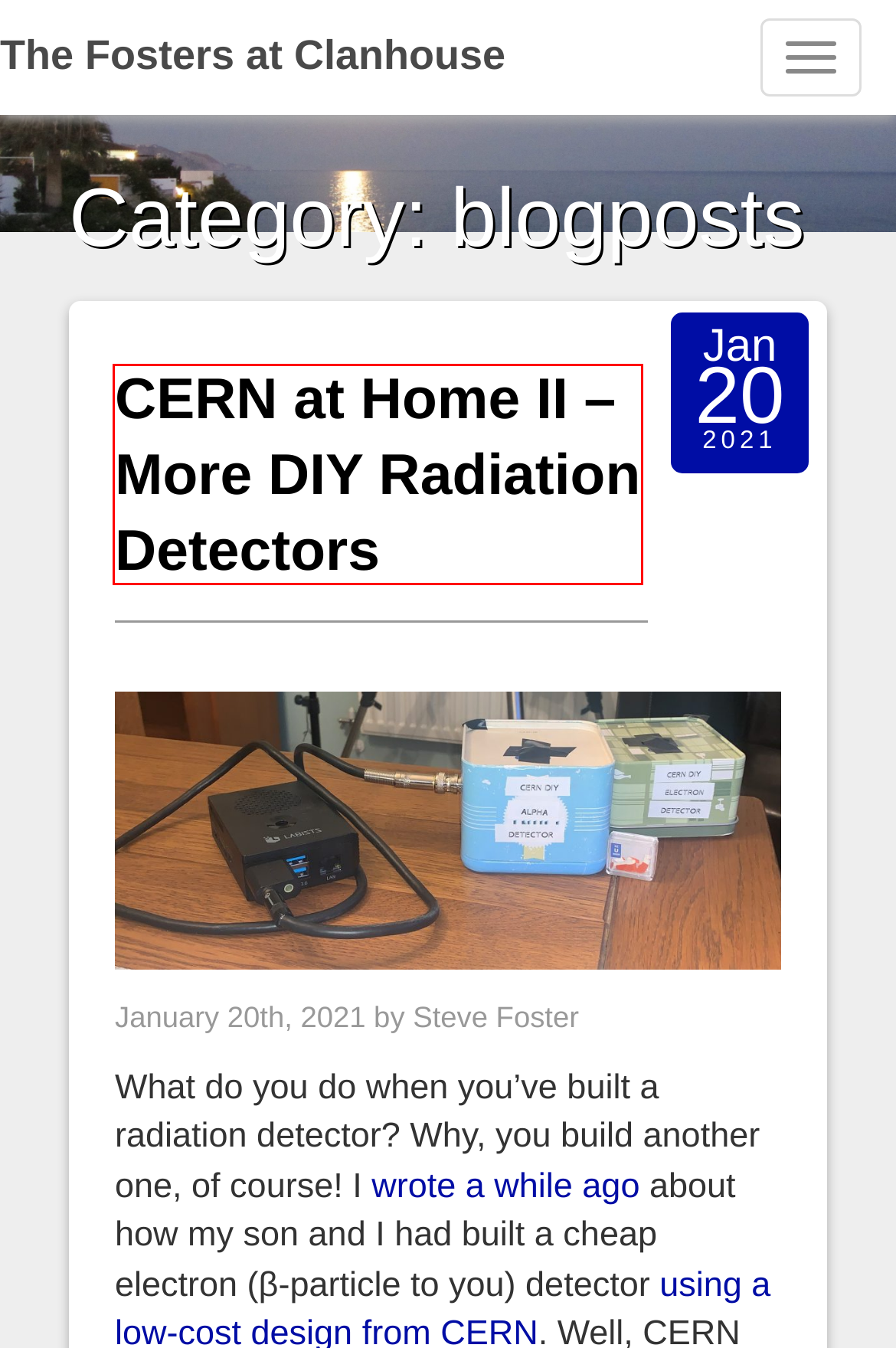You are provided a screenshot of a webpage featuring a red bounding box around a UI element. Choose the webpage description that most accurately represents the new webpage after clicking the element within the red bounding box. Here are the candidates:
A. Electronics – The Fosters at Clanhouse
B. Site News and Admin – The Fosters at Clanhouse
C. CERN at Home II – More DIY Radiation Detectors – The Fosters at Clanhouse
D. CERN at Home: Building a Particle Detector – The Fosters at Clanhouse
E. The Fosters at Clanhouse
F. electron-detector on Kitspace
G. Radiation – The Fosters at Clanhouse
H. Lockdown – The Fosters at Clanhouse

C